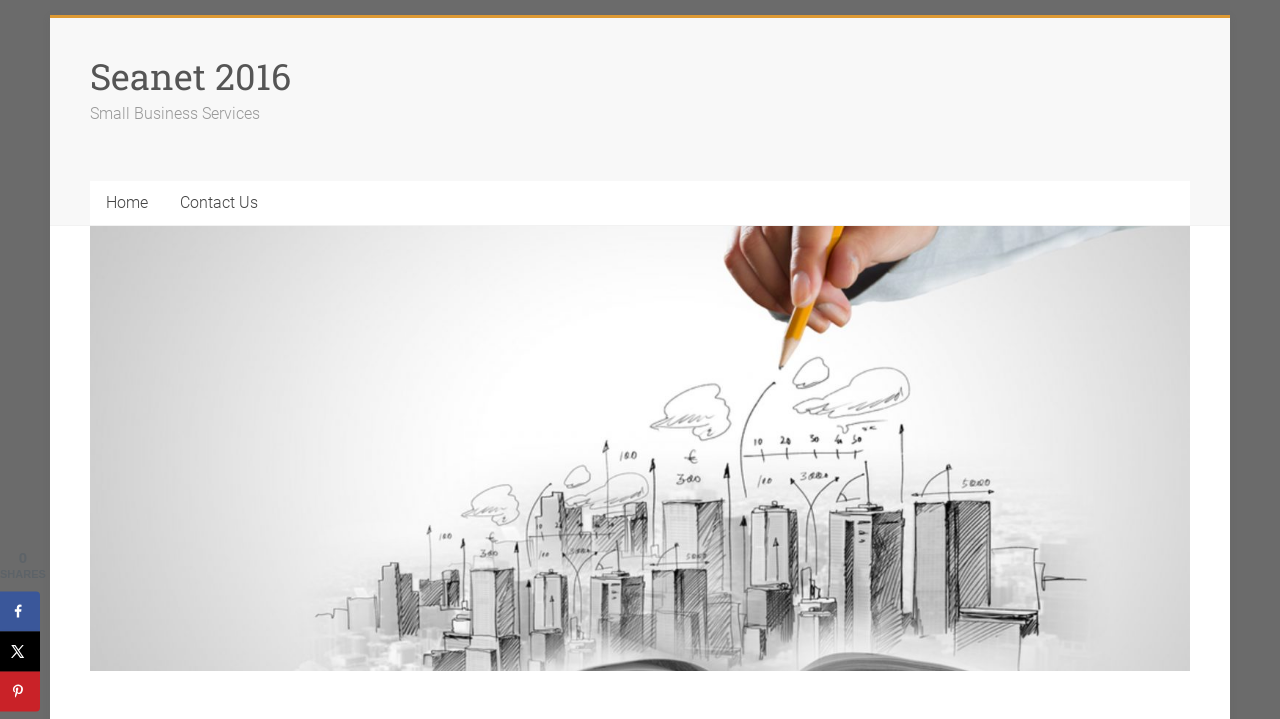Show the bounding box coordinates for the HTML element described as: "Contact Us".

[0.128, 0.252, 0.214, 0.313]